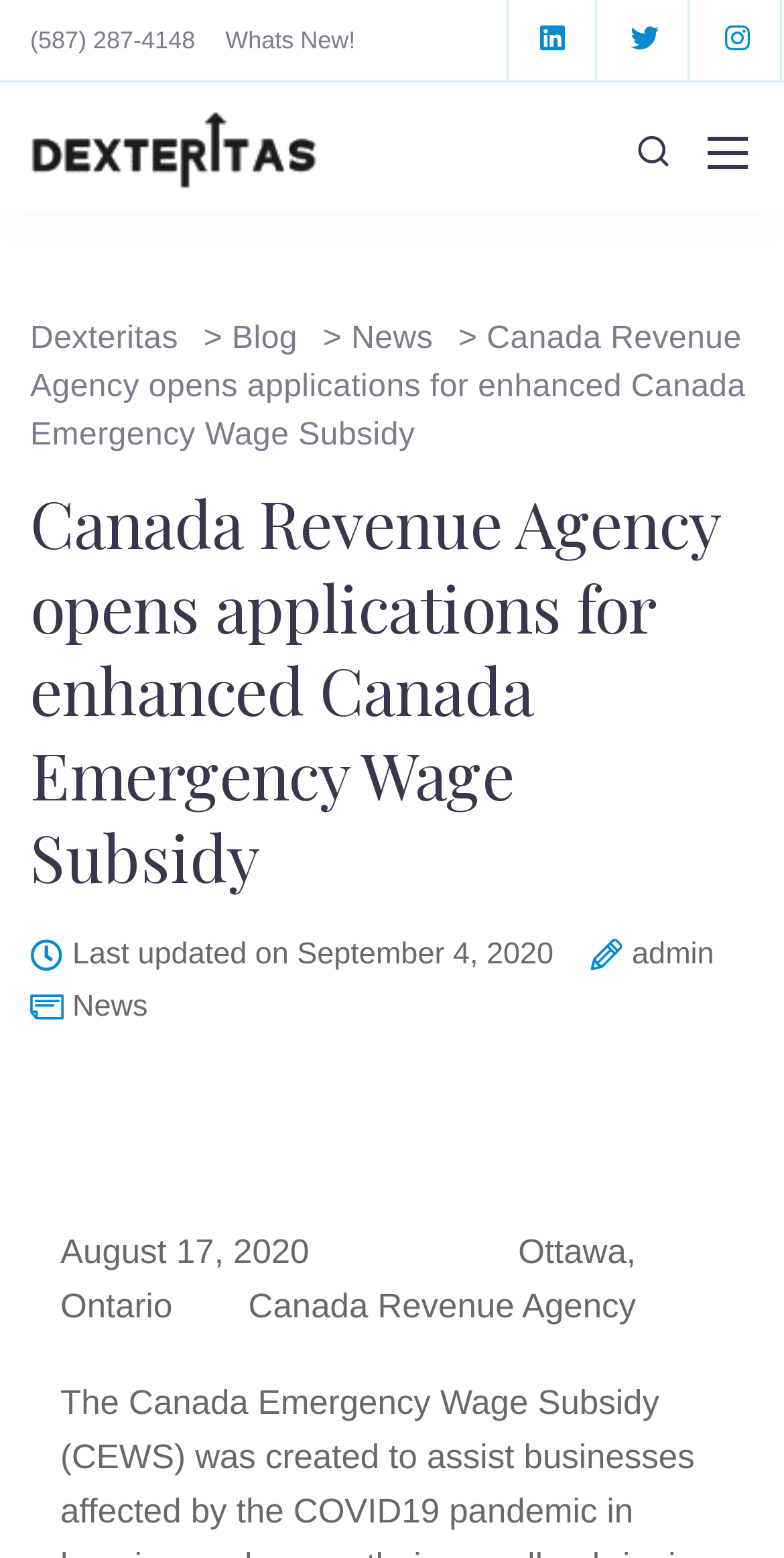Provide the bounding box coordinates of the HTML element this sentence describes: "admin".

[0.806, 0.603, 0.911, 0.63]